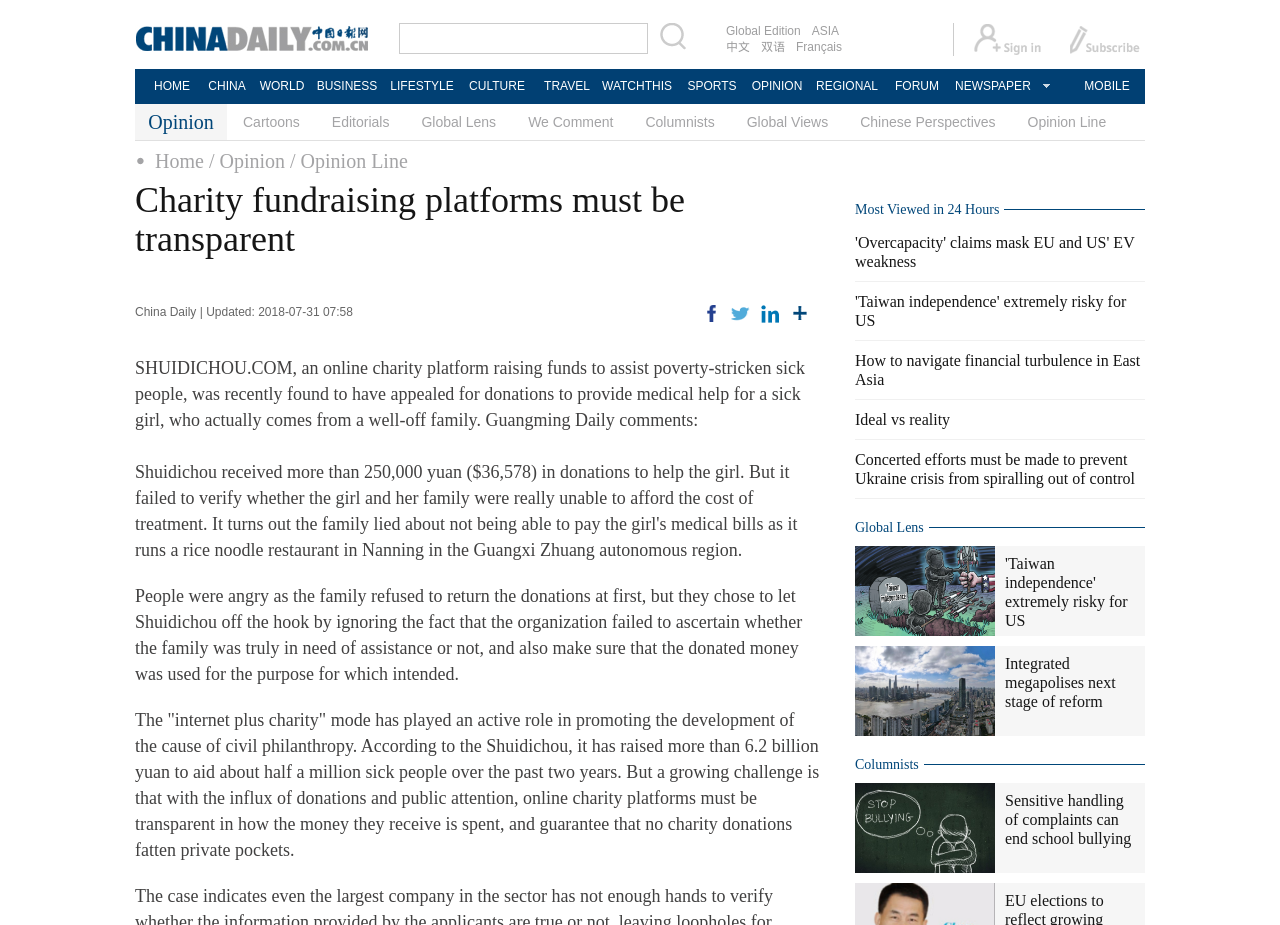Please determine the bounding box coordinates of the element's region to click in order to carry out the following instruction: "Click the 'Global Edition' link". The coordinates should be four float numbers between 0 and 1, i.e., [left, top, right, bottom].

[0.565, 0.025, 0.628, 0.043]